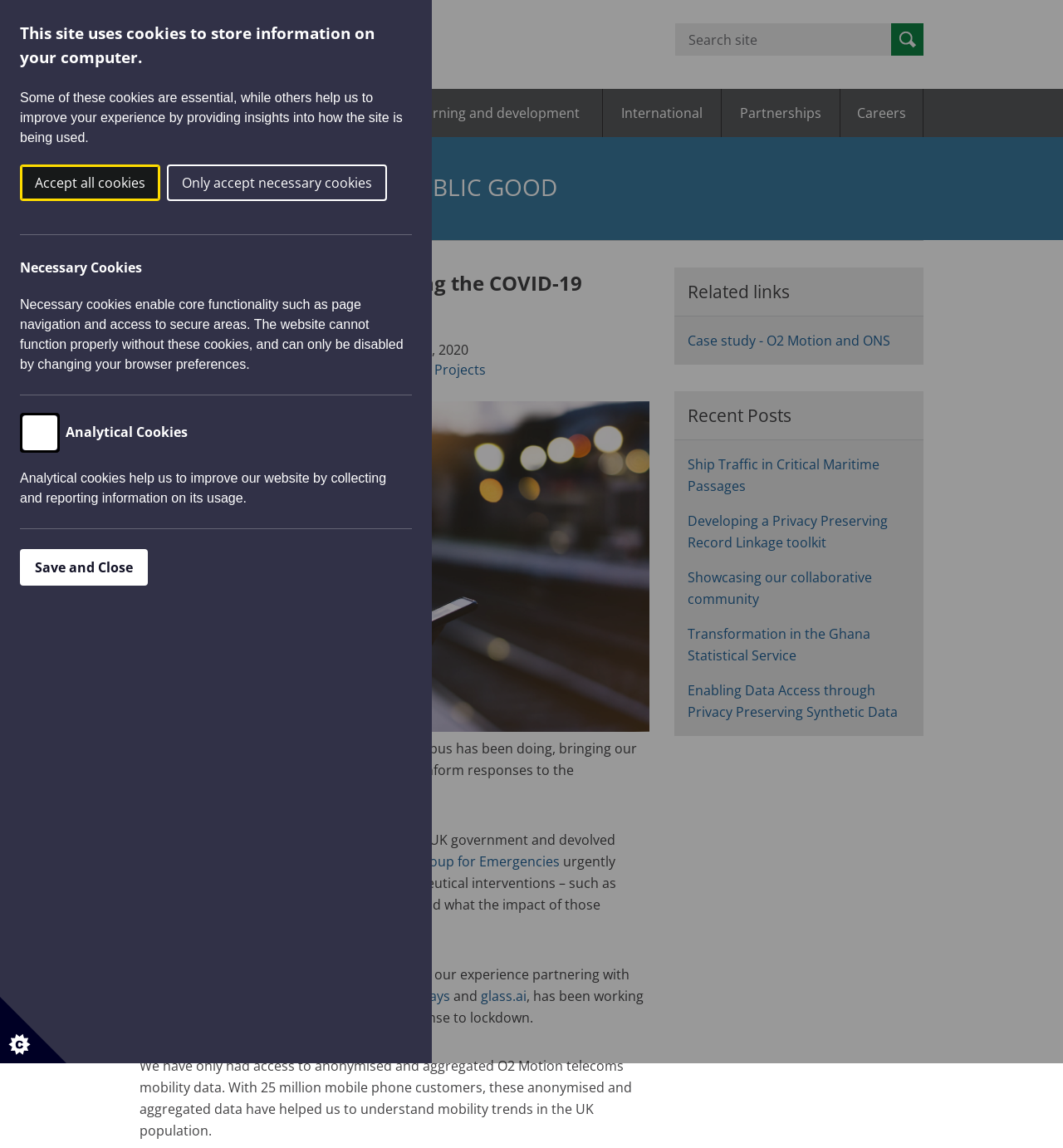Select the bounding box coordinates of the element I need to click to carry out the following instruction: "Search for something".

[0.635, 0.02, 0.869, 0.048]